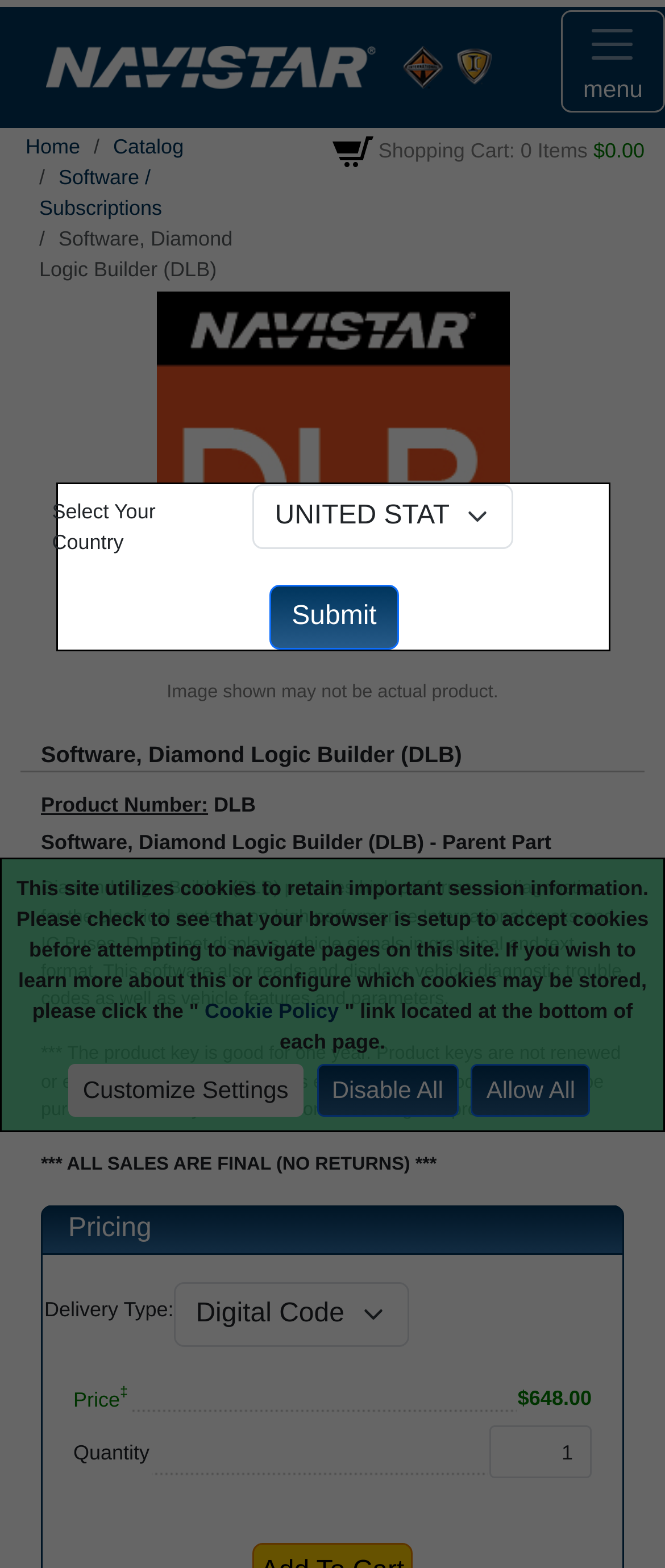Please determine the bounding box coordinates for the element that should be clicked to follow these instructions: "Toggle navigation".

[0.844, 0.007, 1.0, 0.072]